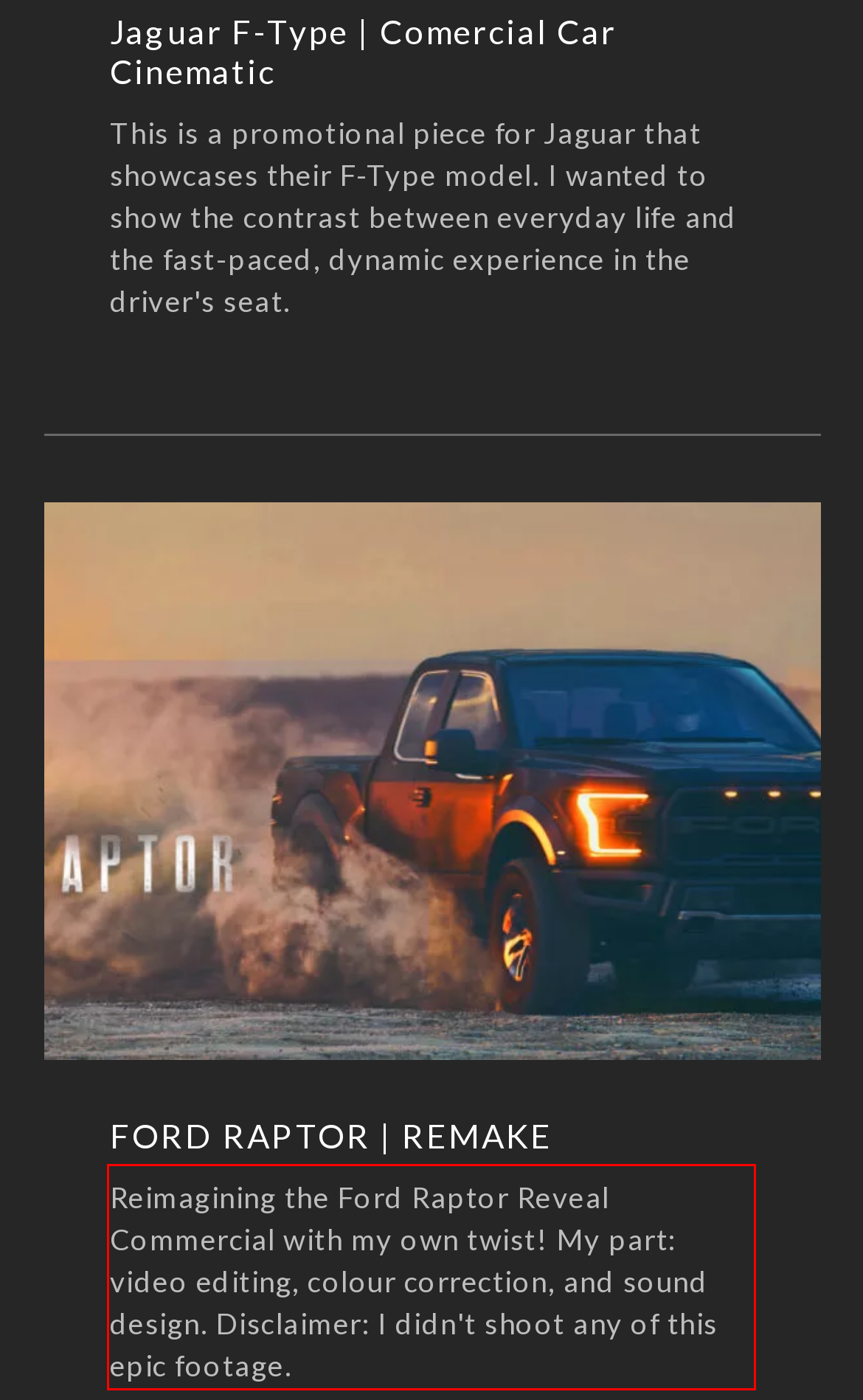There is a screenshot of a webpage with a red bounding box around a UI element. Please use OCR to extract the text within the red bounding box.

Reimagining the Ford Raptor Reveal Commercial with my own twist! My part: video editing, colour correction, and sound design. Disclaimer: I didn't shoot any of this epic footage.